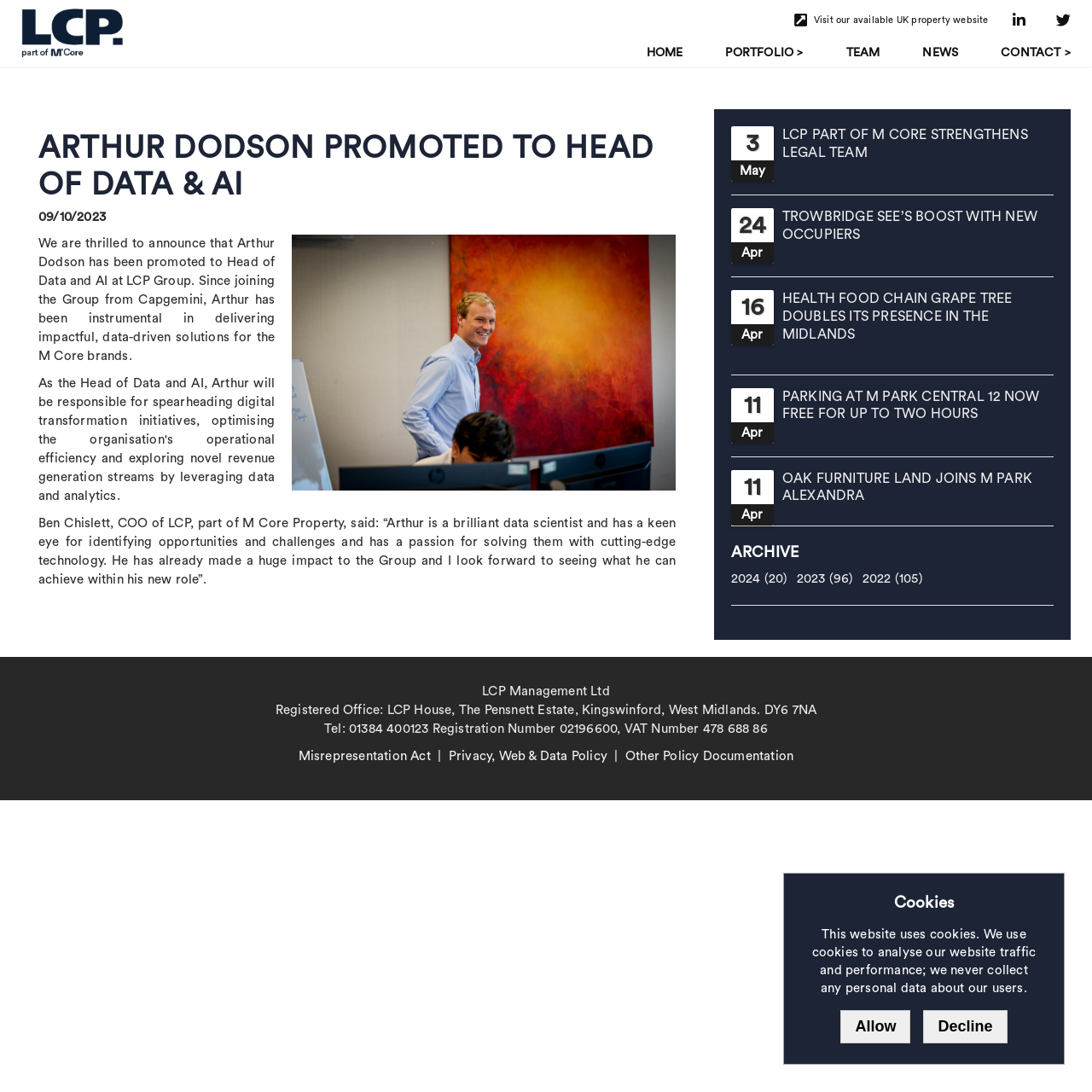Find the bounding box coordinates for the UI element whose description is: "Acquisitions". The coordinates should be four float numbers between 0 and 1, in the format [left, top, right, bottom].

[0.613, 0.034, 0.732, 0.085]